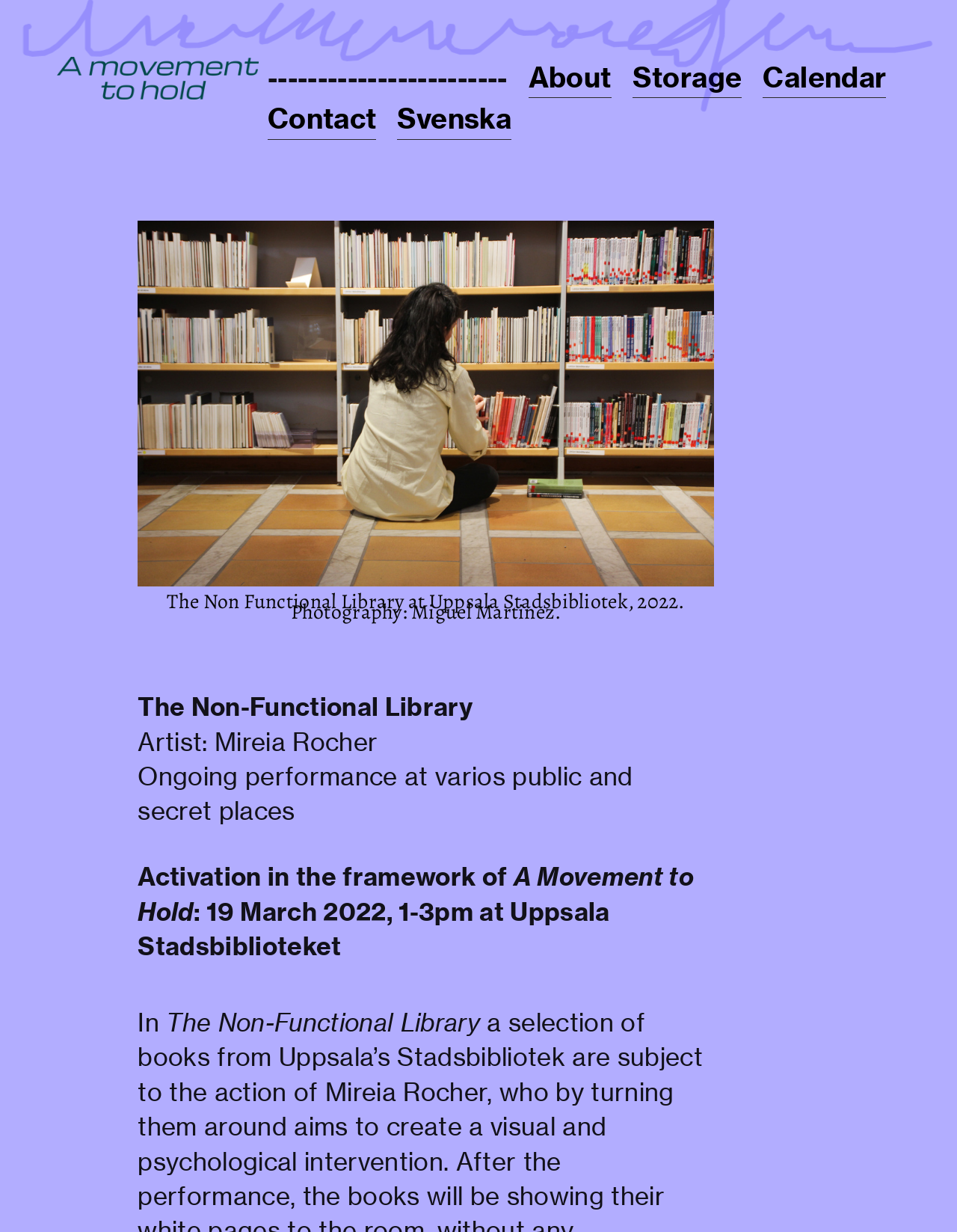Who is the photographer of the image?
Use the information from the screenshot to give a comprehensive response to the question.

The answer can be found in the StaticText element with the text 'The Non Functional Library at Uppsala Stadsbibliotek, 2022. Photography: Miguel Martinez.' which is located below the image.